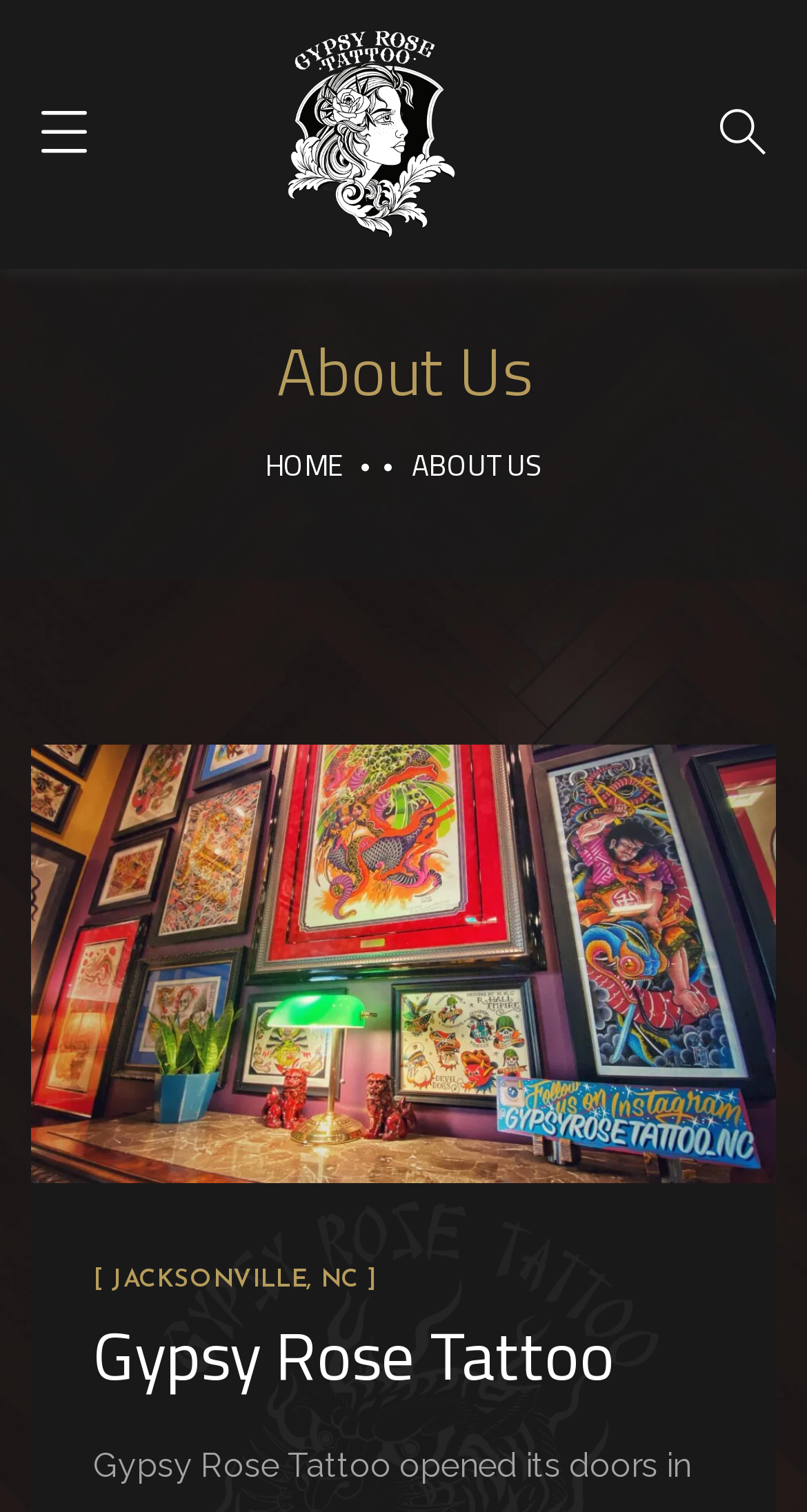Reply to the question below using a single word or brief phrase:
What is the purpose of the button with the '' icon?

Unknown